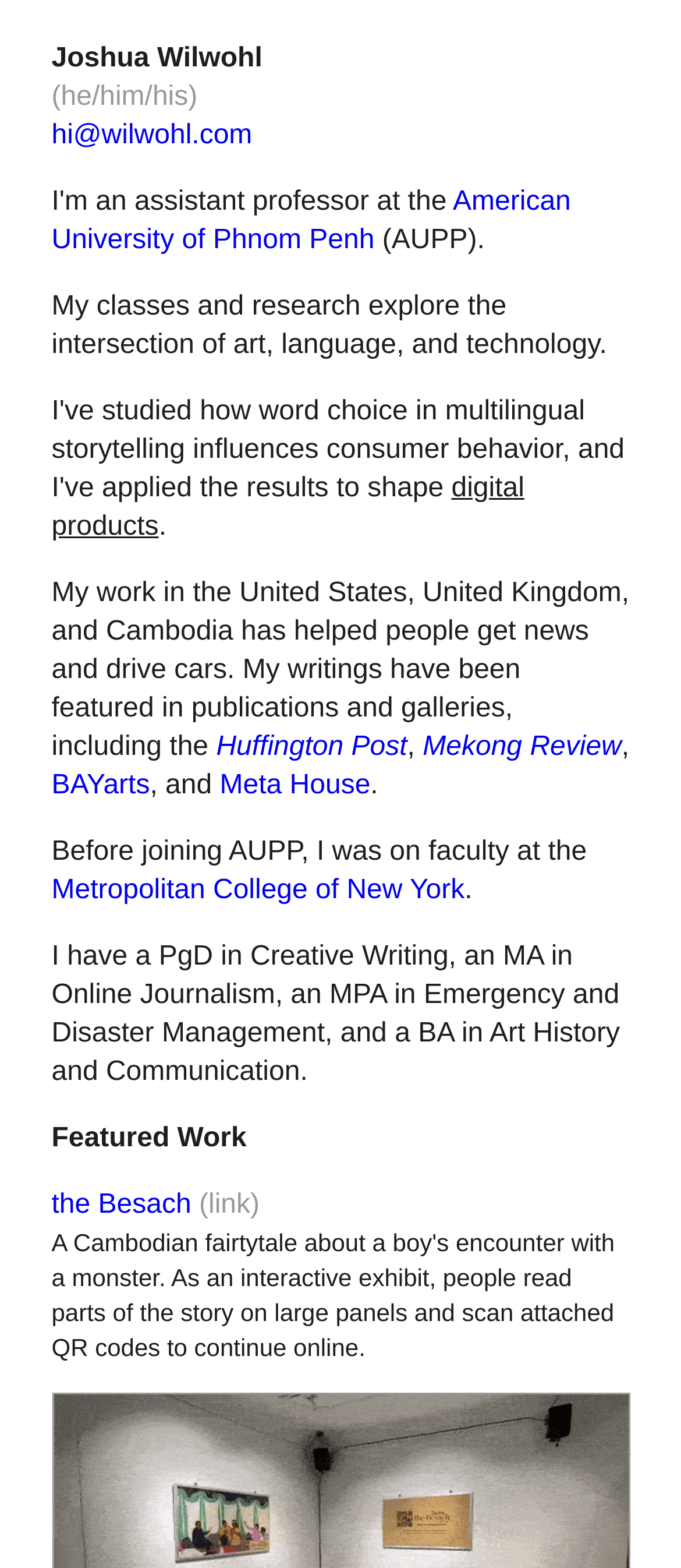Determine the coordinates of the bounding box for the clickable area needed to execute this instruction: "read the article on Huffington Post".

[0.317, 0.467, 0.598, 0.486]